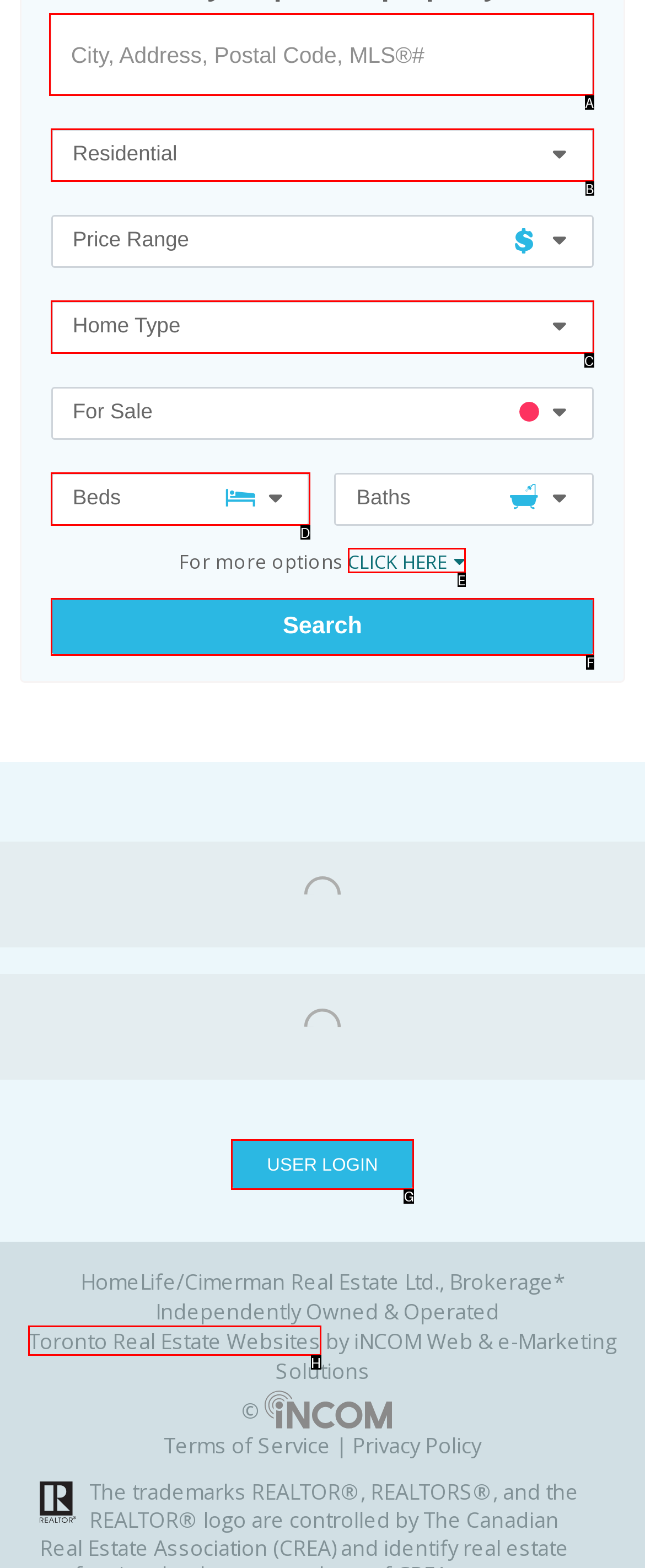Select the option that aligns with the description: Search
Respond with the letter of the correct choice from the given options.

F